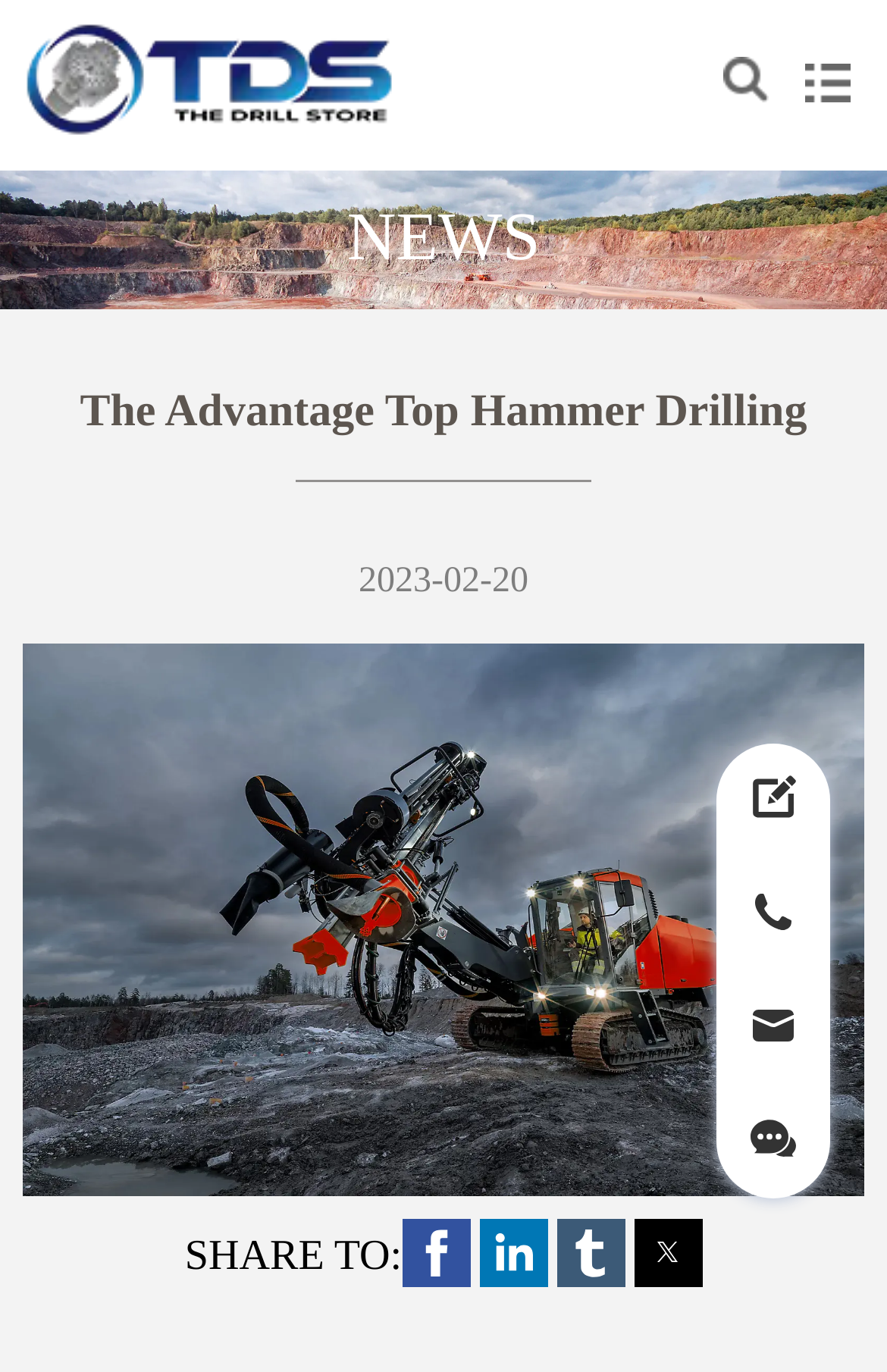Please locate and generate the primary heading on this webpage.

The Advantage Top Hammer Drilling